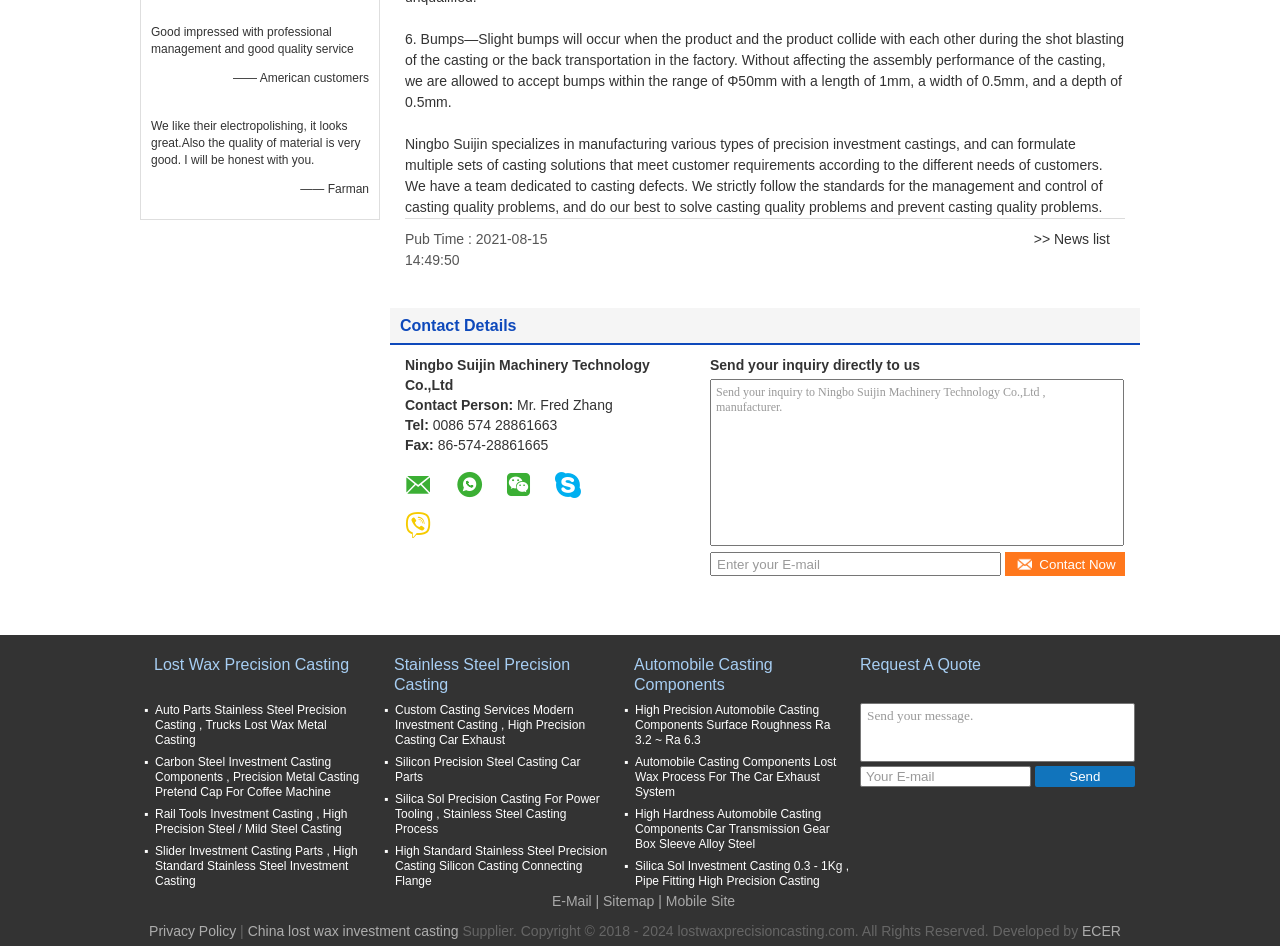Please find the bounding box coordinates of the element that needs to be clicked to perform the following instruction: "Contact Now". The bounding box coordinates should be four float numbers between 0 and 1, represented as [left, top, right, bottom].

[0.785, 0.584, 0.879, 0.609]